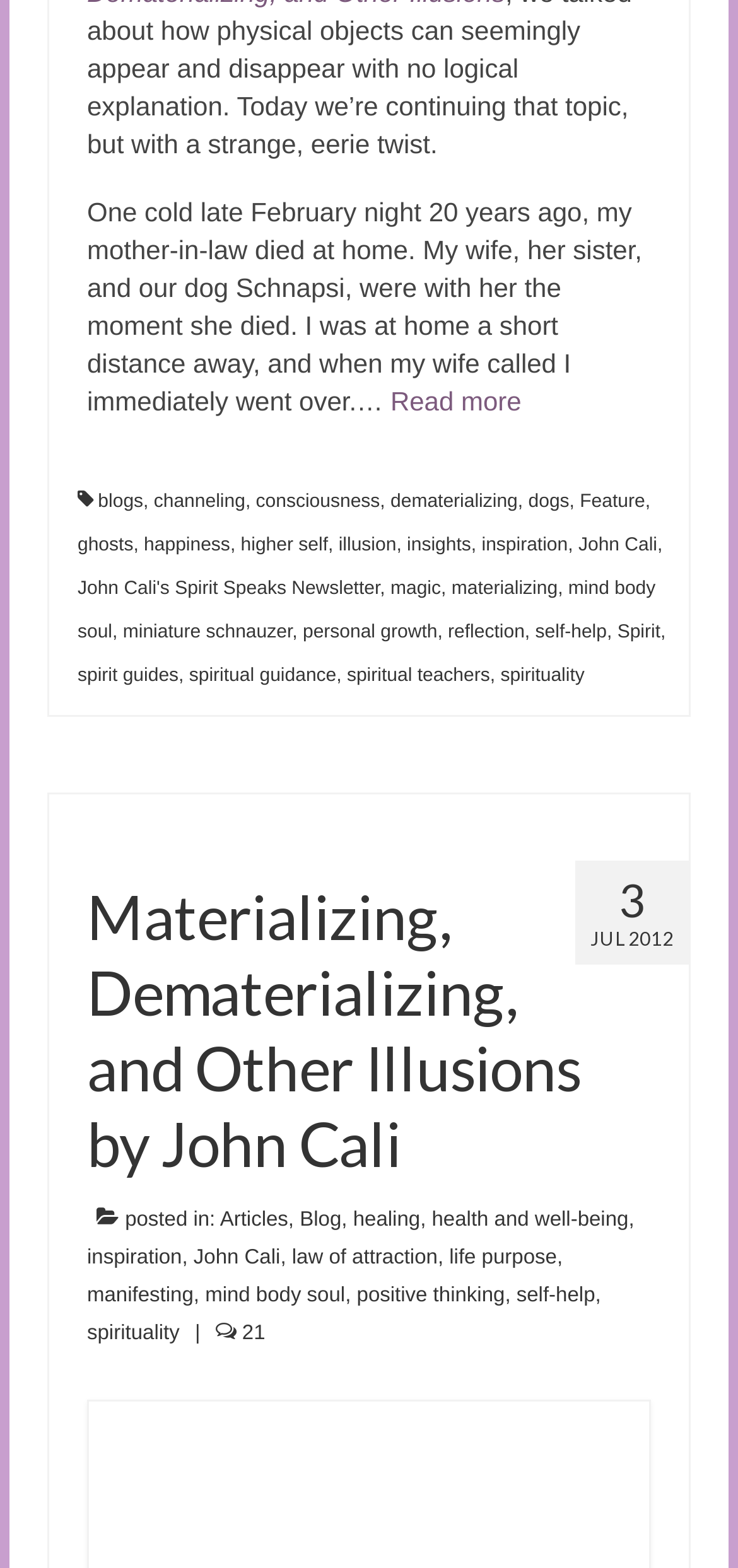Indicate the bounding box coordinates of the element that must be clicked to execute the instruction: "go to July 2011". The coordinates should be given as four float numbers between 0 and 1, i.e., [left, top, right, bottom].

None